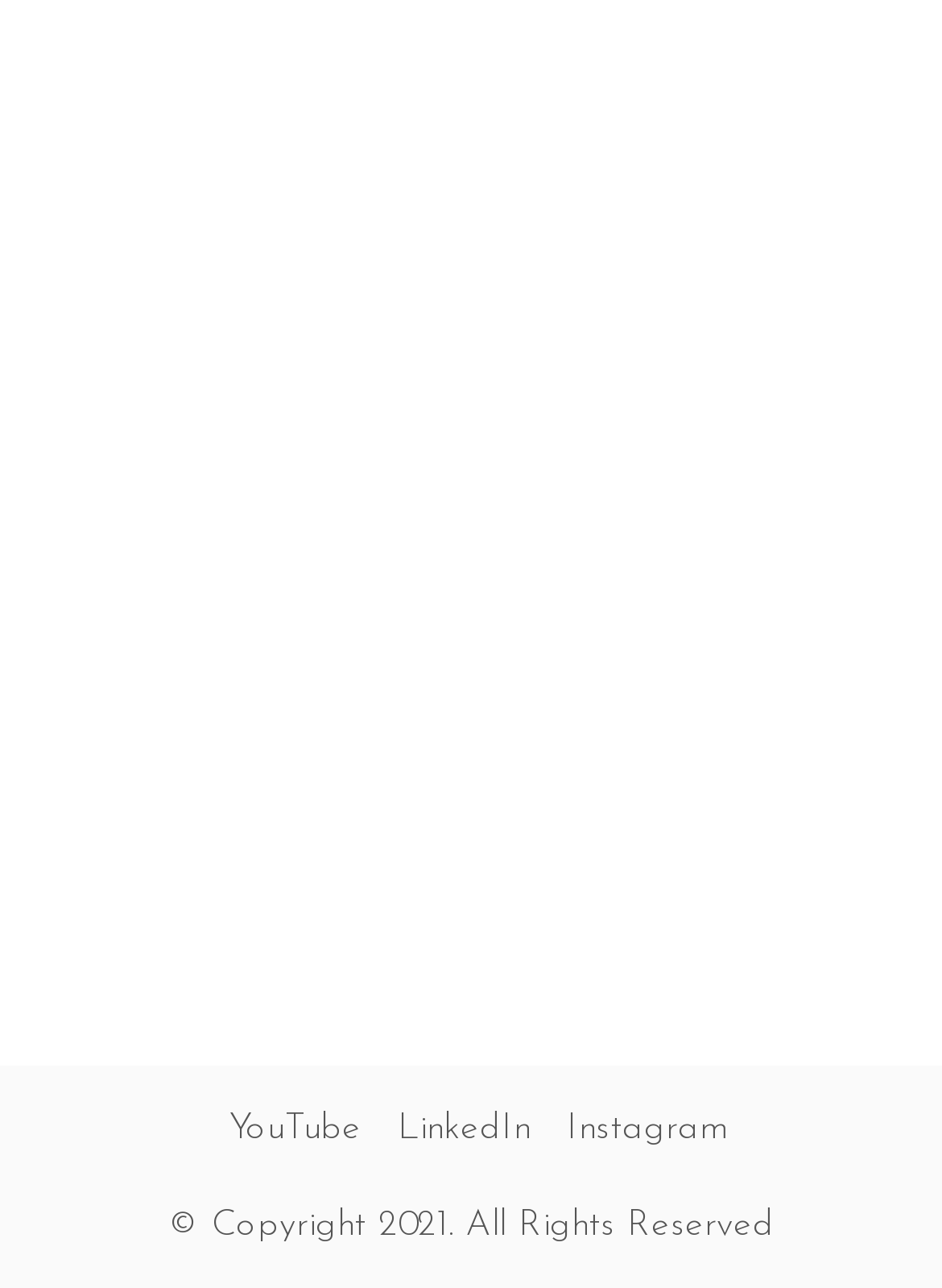Extract the bounding box coordinates for the UI element described by the text: "LinkedIn". The coordinates should be in the form of [left, top, right, bottom] with values between 0 and 1.

[0.422, 0.86, 0.563, 0.898]